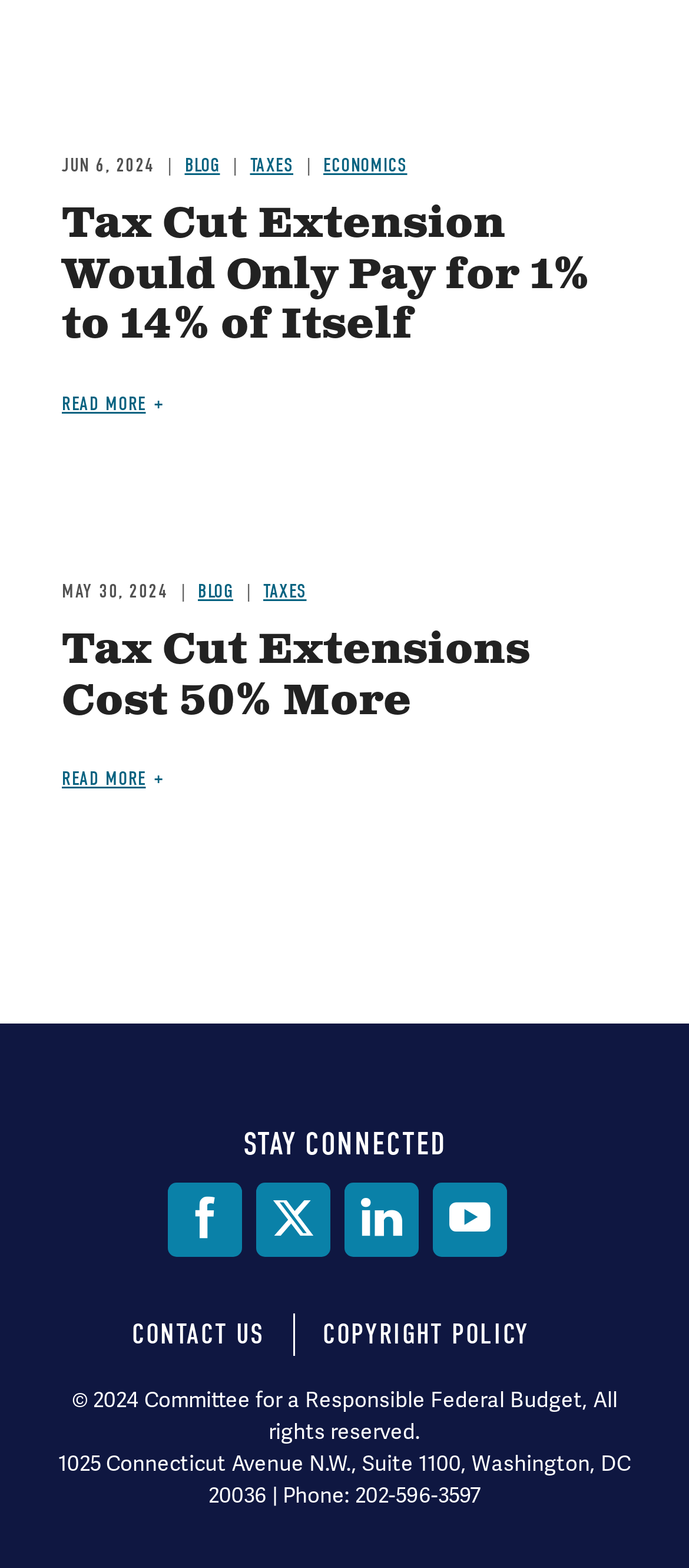Identify the bounding box coordinates necessary to click and complete the given instruction: "Contact us".

[0.191, 0.841, 0.383, 0.861]